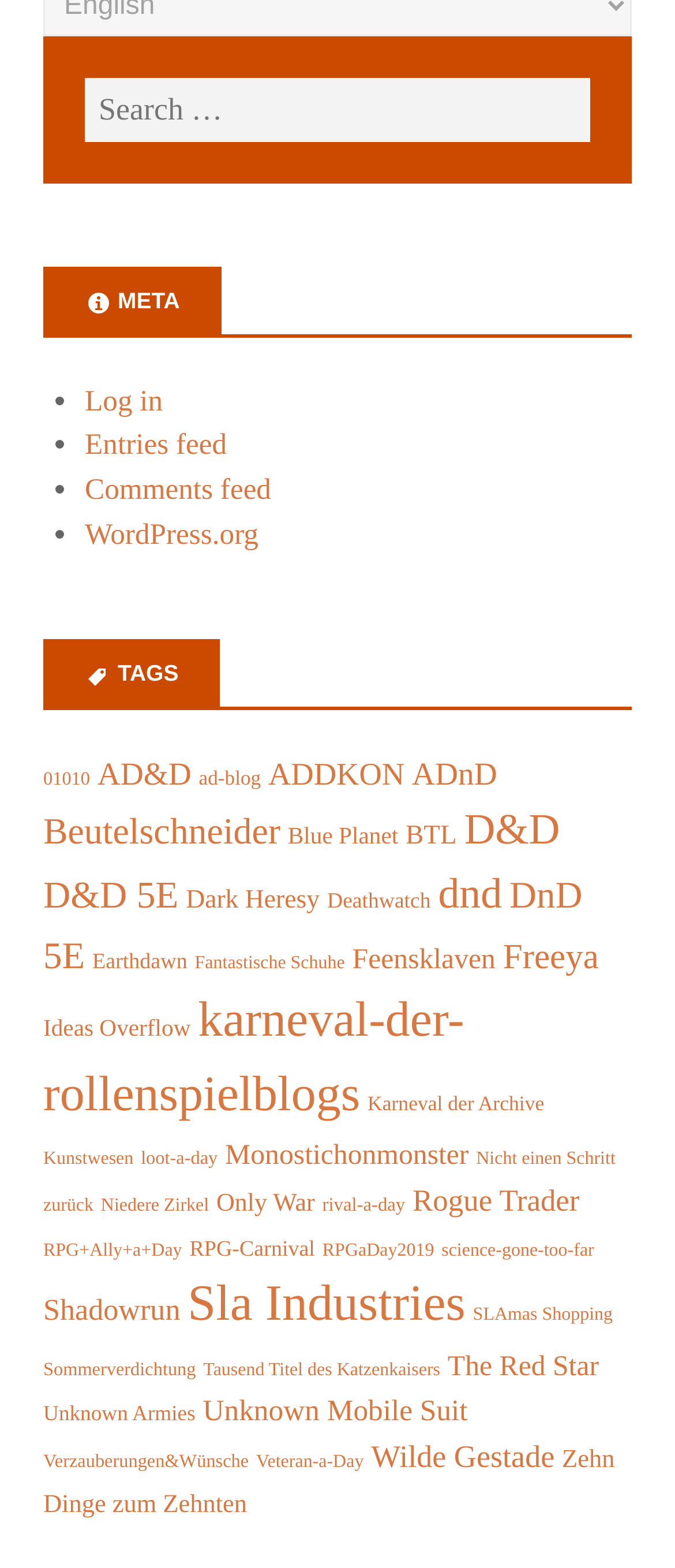Carefully examine the image and provide an in-depth answer to the question: How many items are associated with the 'D&D' tag?

I found the link for the 'D&D' tag and it says 'D&D (368 items)'.